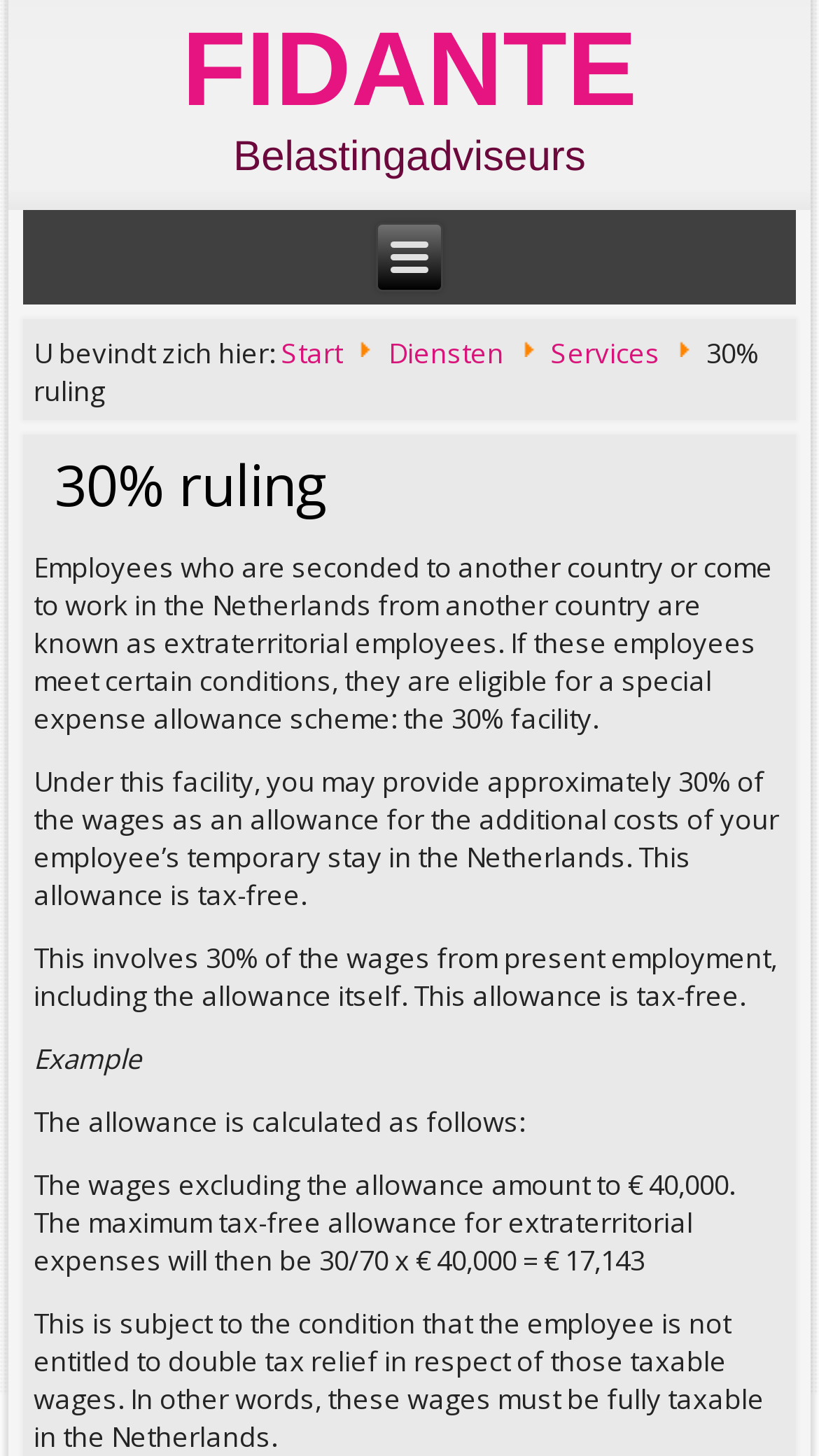Use a single word or phrase to answer this question: 
What is the condition for the tax-free allowance?

Fully taxable in the Netherlands